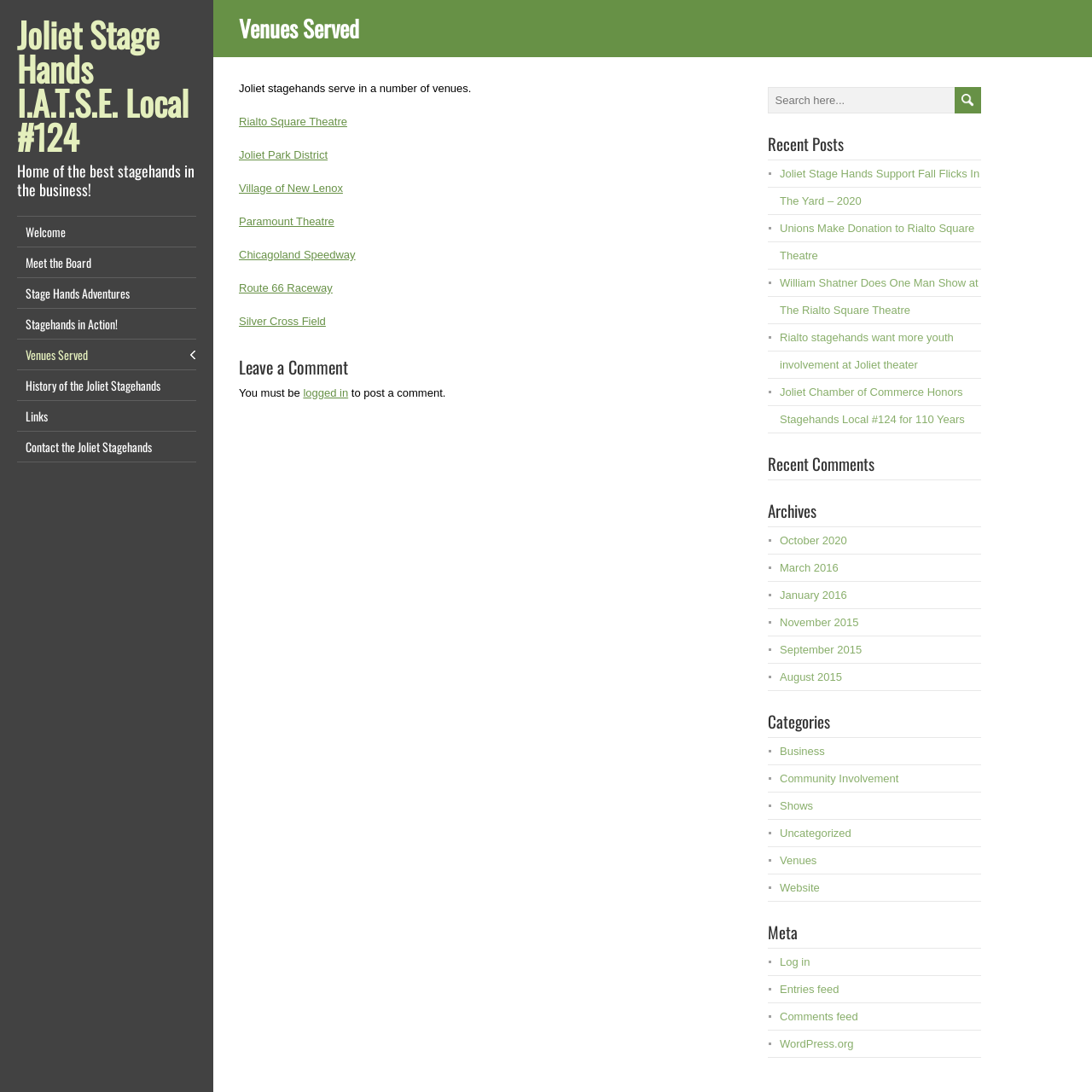Describe every aspect of the webpage in a detailed manner.

The webpage is about Joliet Stage Hands I.A.T.S.E. Local #124, a union of stagehands. At the top, there is a link to the homepage and a brief description of the organization. Below this, there is a navigation menu with links to various pages, including "Welcome", "Meet the Board", "Stage Hands Adventures", and more.

The main content of the page is divided into two sections. On the left, there is a heading "Venues Served" followed by a list of links to different venues, such as Rialto Square Theatre, Joliet Park District, and Paramount Theatre. Below this, there is a section for leaving a comment, which requires users to be logged in.

On the right, there is a search bar and a section for recent posts, which includes links to news articles about the organization, such as "Joliet Stage Hands Support Fall Flicks In The Yard – 2020" and "Unions Make Donation to Rialto Square Theatre". Below this, there are sections for recent comments, archives, and categories, which include links to different topics, such as business, community involvement, and shows.

At the bottom of the page, there are links to log in, entries feed, comments feed, and WordPress.org. Overall, the webpage provides information about the Joliet Stage Hands organization and its activities, as well as a way for users to engage with the content and leave comments.